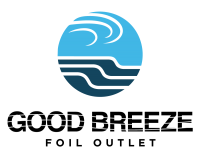What is the font style of the brand name?
Give a one-word or short-phrase answer derived from the screenshot.

Bold, uppercase